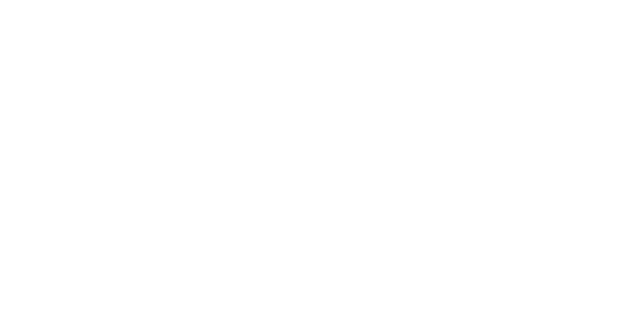Where is the logo prominently displayed?
Look at the image and respond to the question as thoroughly as possible.

The logo is prominently displayed on the company's website, which reflects their focus on innovative solutions in vehicle sensing technology and aligns with their mission of enhancing safety and operational efficiency within traffic management systems.